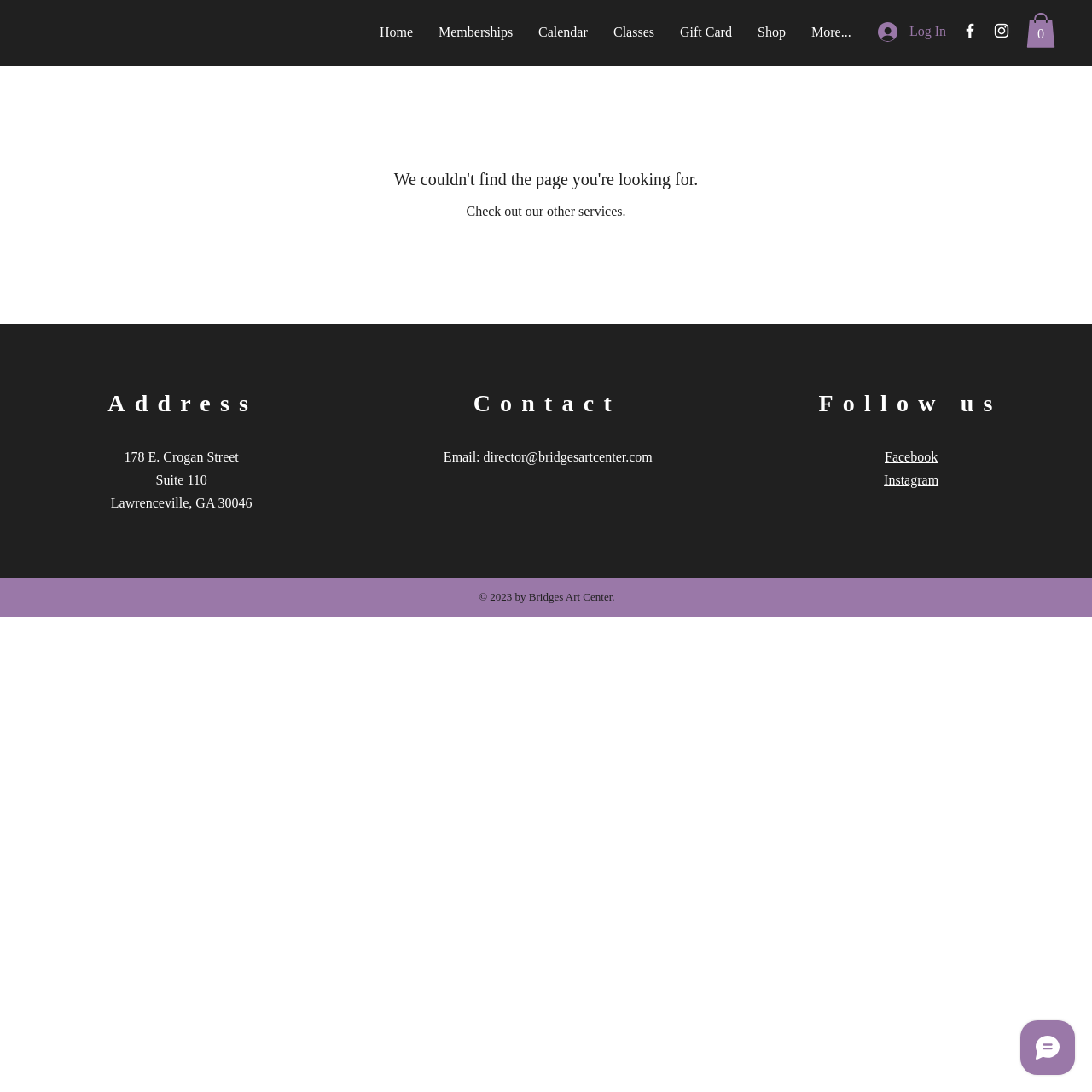Specify the bounding box coordinates for the region that must be clicked to perform the given instruction: "Click the Log In button".

[0.793, 0.015, 0.868, 0.043]